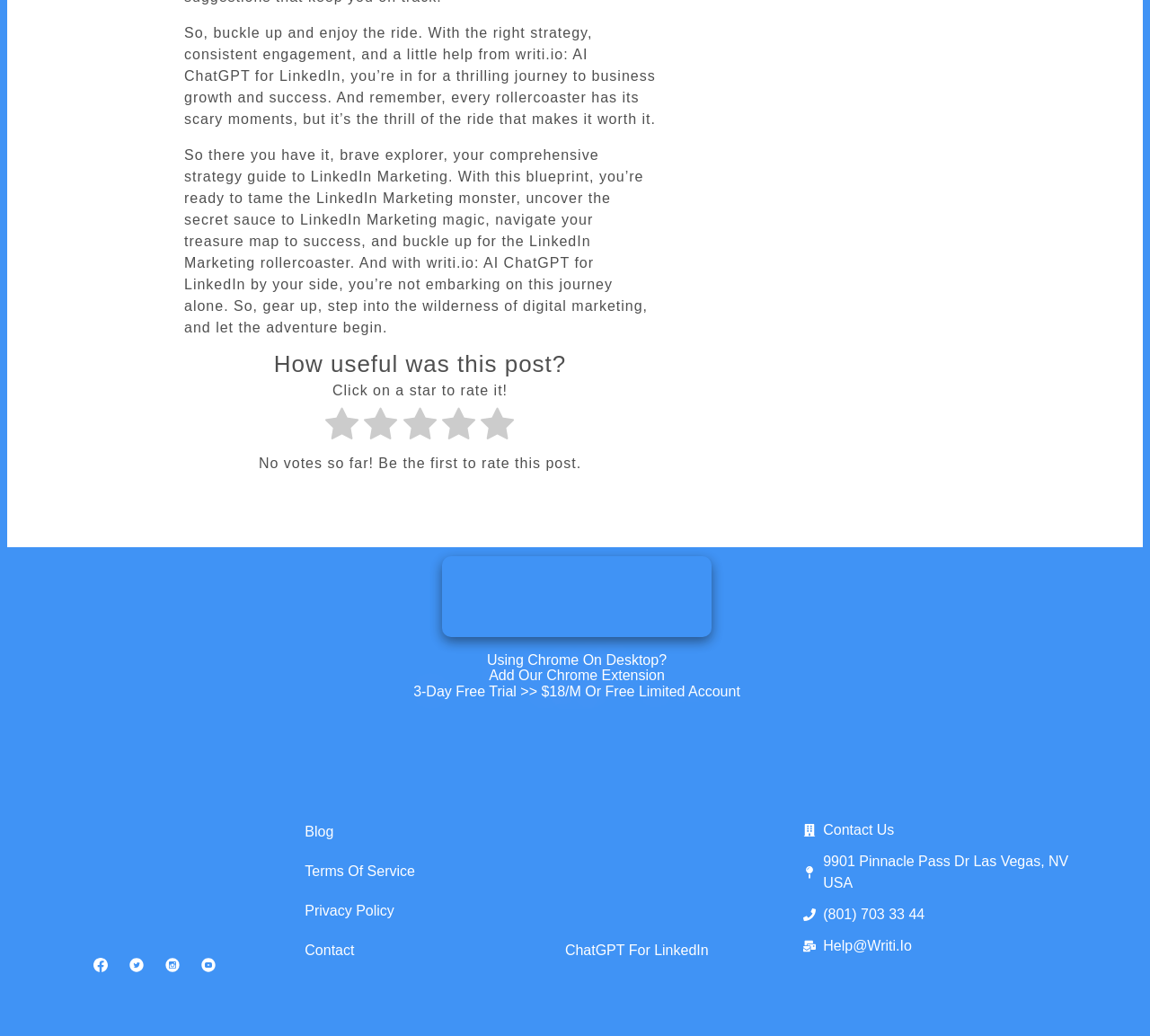Find the bounding box coordinates of the UI element according to this description: "parent_node: Your telephone name="phone"".

None